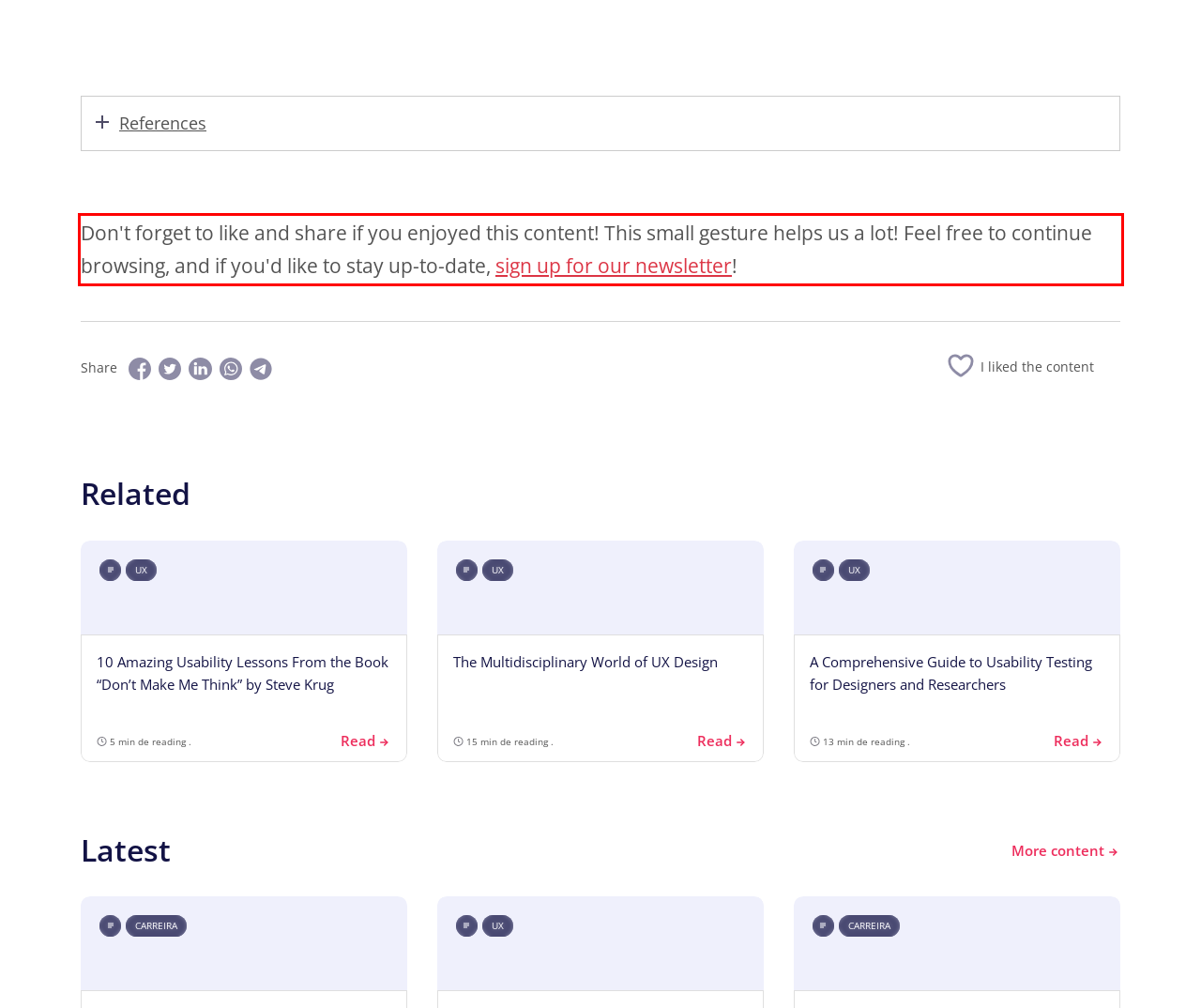Your task is to recognize and extract the text content from the UI element enclosed in the red bounding box on the webpage screenshot.

Don't forget to like and share if you enjoyed this content! This small gesture helps us a lot! Feel free to continue browsing, and if you'd like to stay up-to-date, sign up for our newsletter!